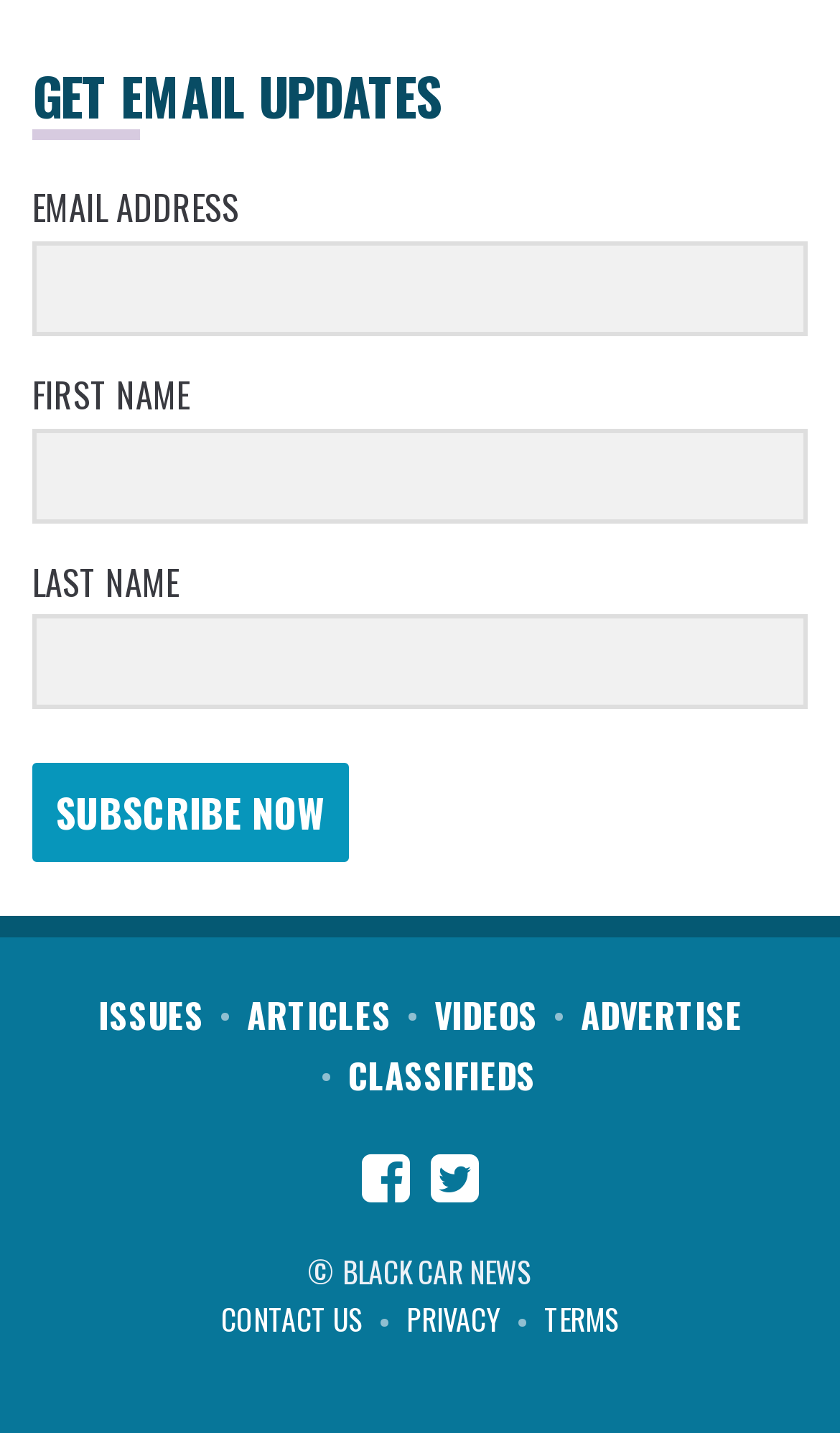Determine the bounding box coordinates of the element that should be clicked to execute the following command: "Enter email address".

[0.038, 0.169, 0.962, 0.235]